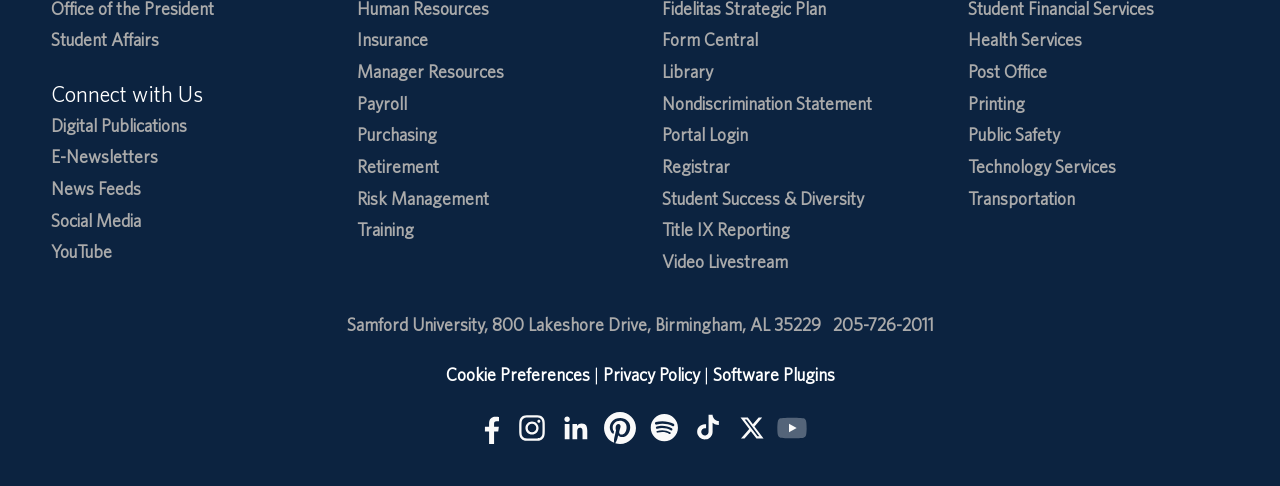How many social media platforms are listed?
Please use the image to provide a one-word or short phrase answer.

7